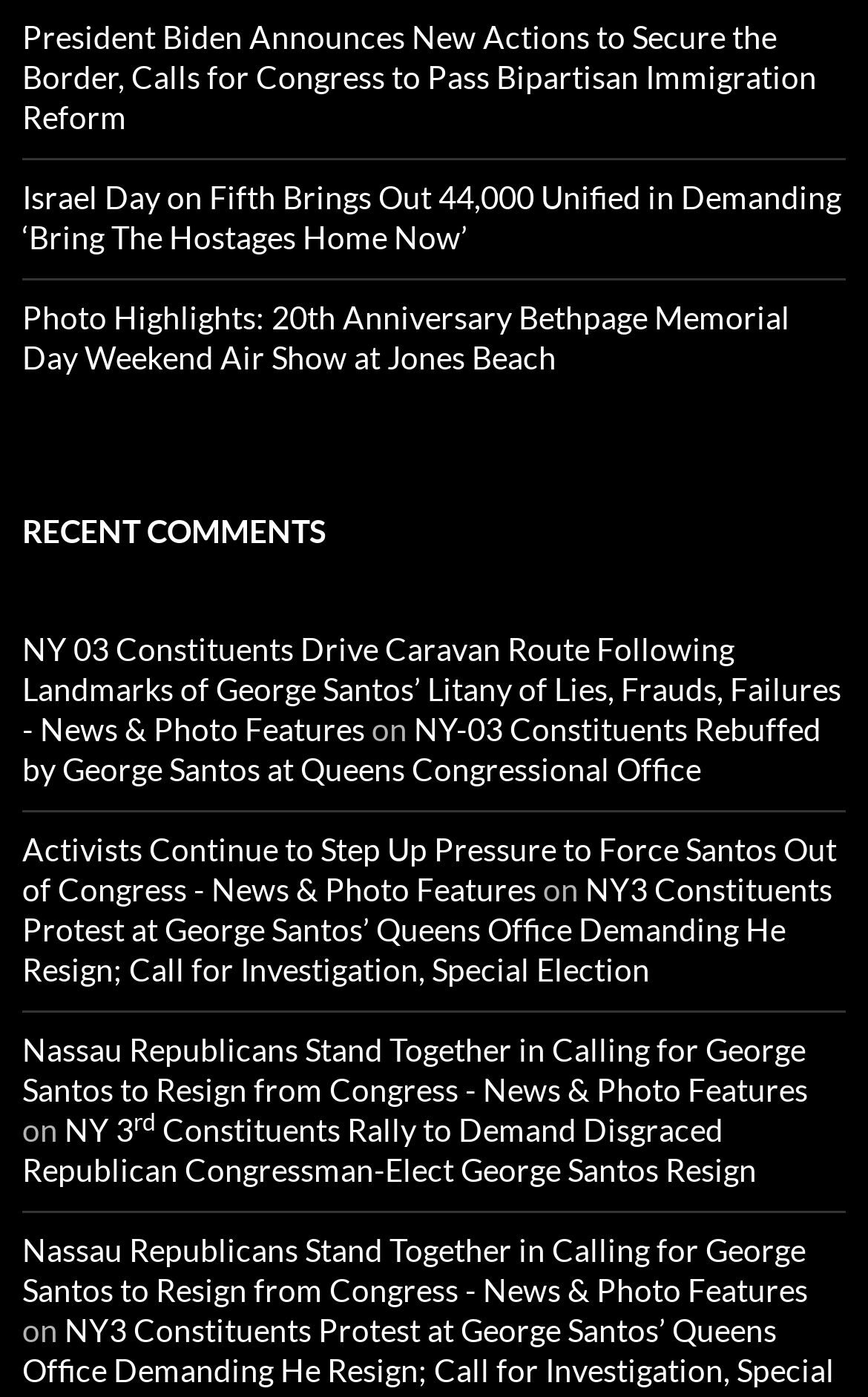How many links are in the recent comments section?
Look at the image and respond with a one-word or short-phrase answer.

8